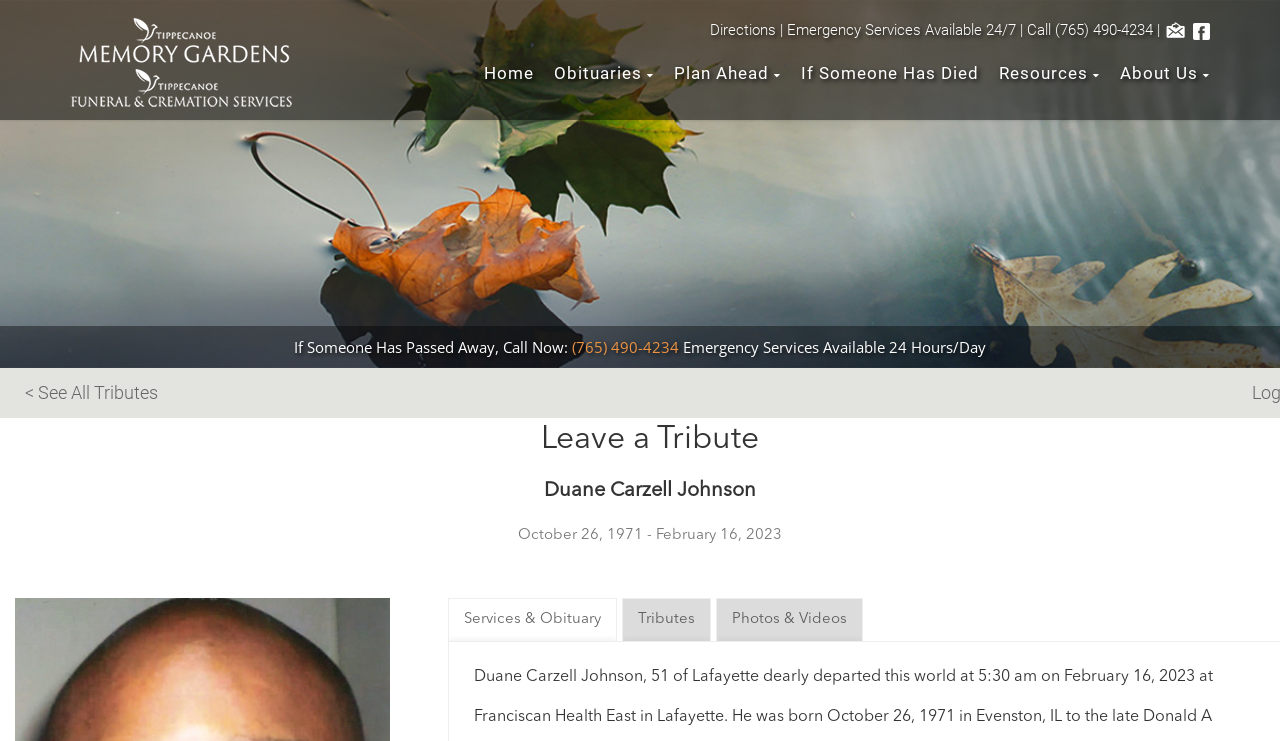What is the name of the deceased person?
Ensure your answer is thorough and detailed.

I found the answer by looking at the StaticText element with the text 'Duane Carzell Johnson, 51 of Lafayette dearly departed this world...' which is located at the bottom of the webpage.